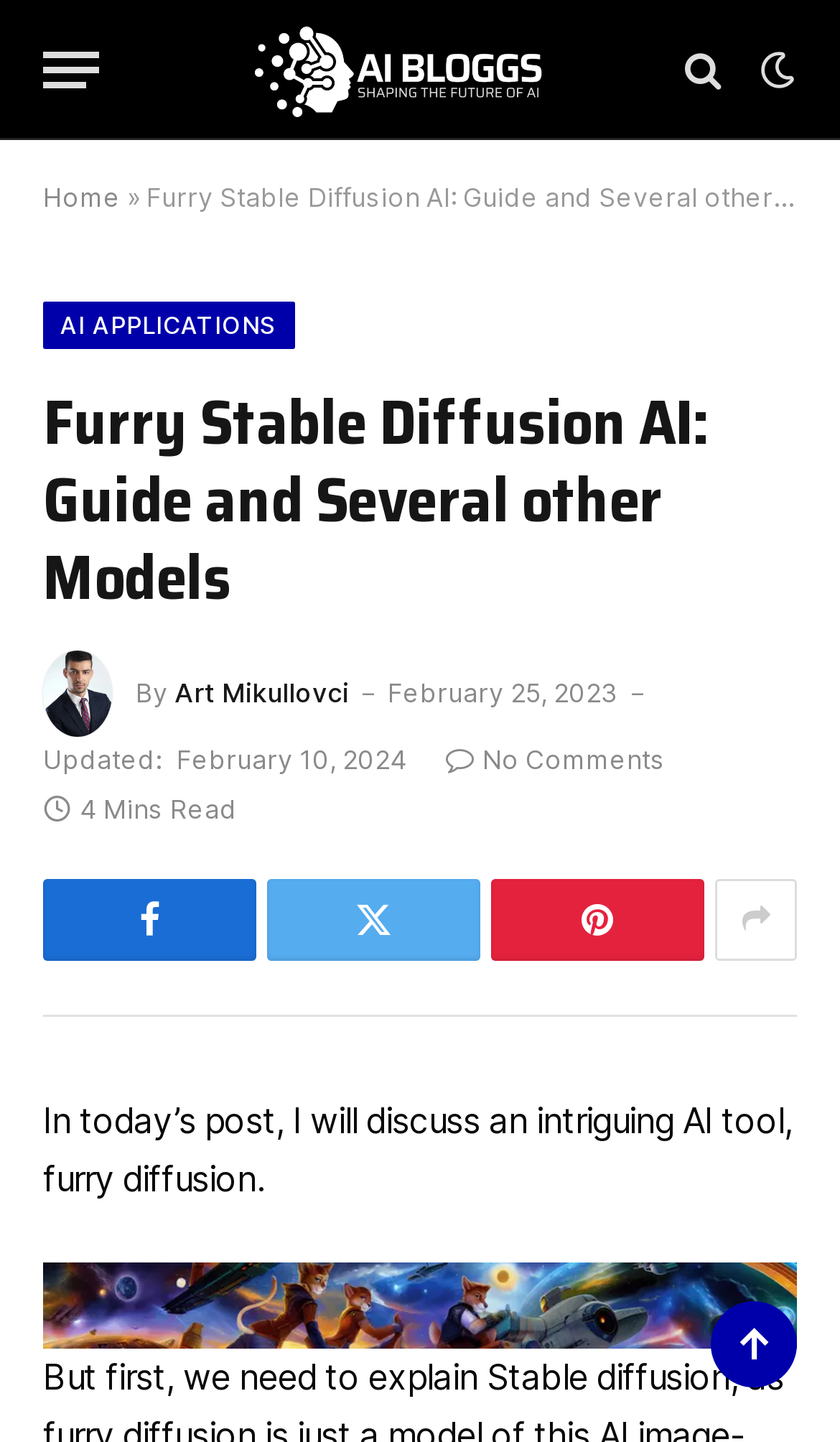Please identify the bounding box coordinates of the element I need to click to follow this instruction: "Read the article about Furry Stable Diffusion AI".

[0.051, 0.763, 0.944, 0.832]